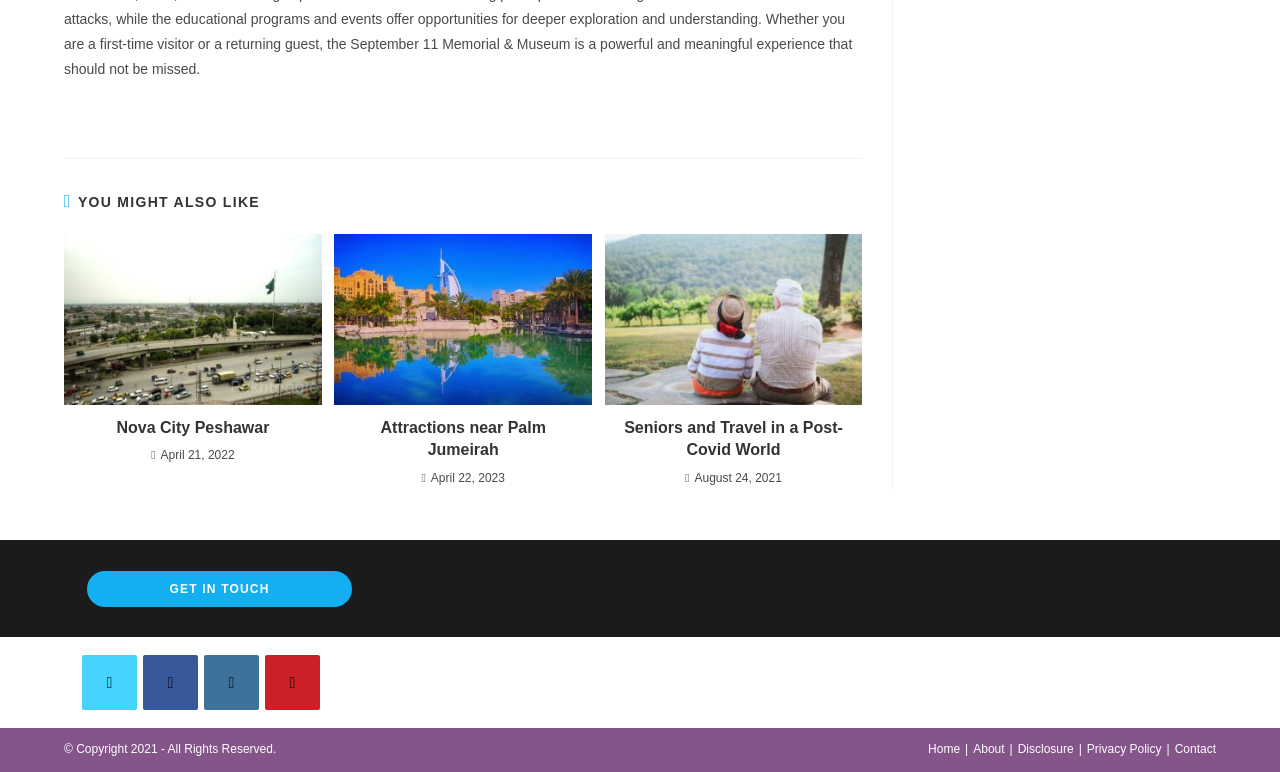Find the bounding box coordinates for the area that should be clicked to accomplish the instruction: "Read more about Seniors and Travel in a Post-Covid World".

[0.472, 0.303, 0.674, 0.524]